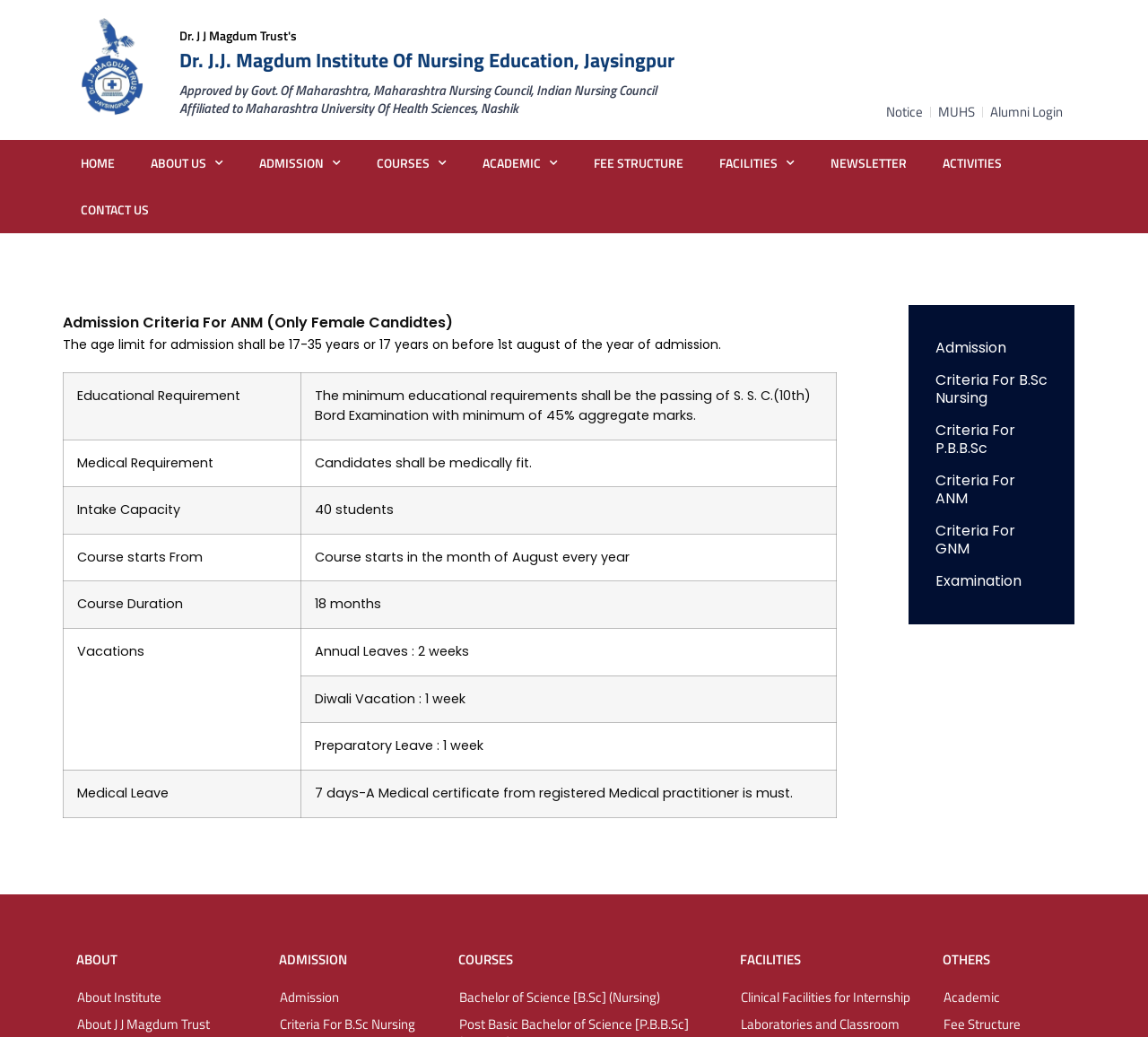Using the information in the image, give a detailed answer to the following question: What is the name of the university affiliated with the institute?

The name of the university affiliated with the institute can be found in the static text element with the text 'Affiliated to Maharashtra University Of Health Sciences, Nashik'.